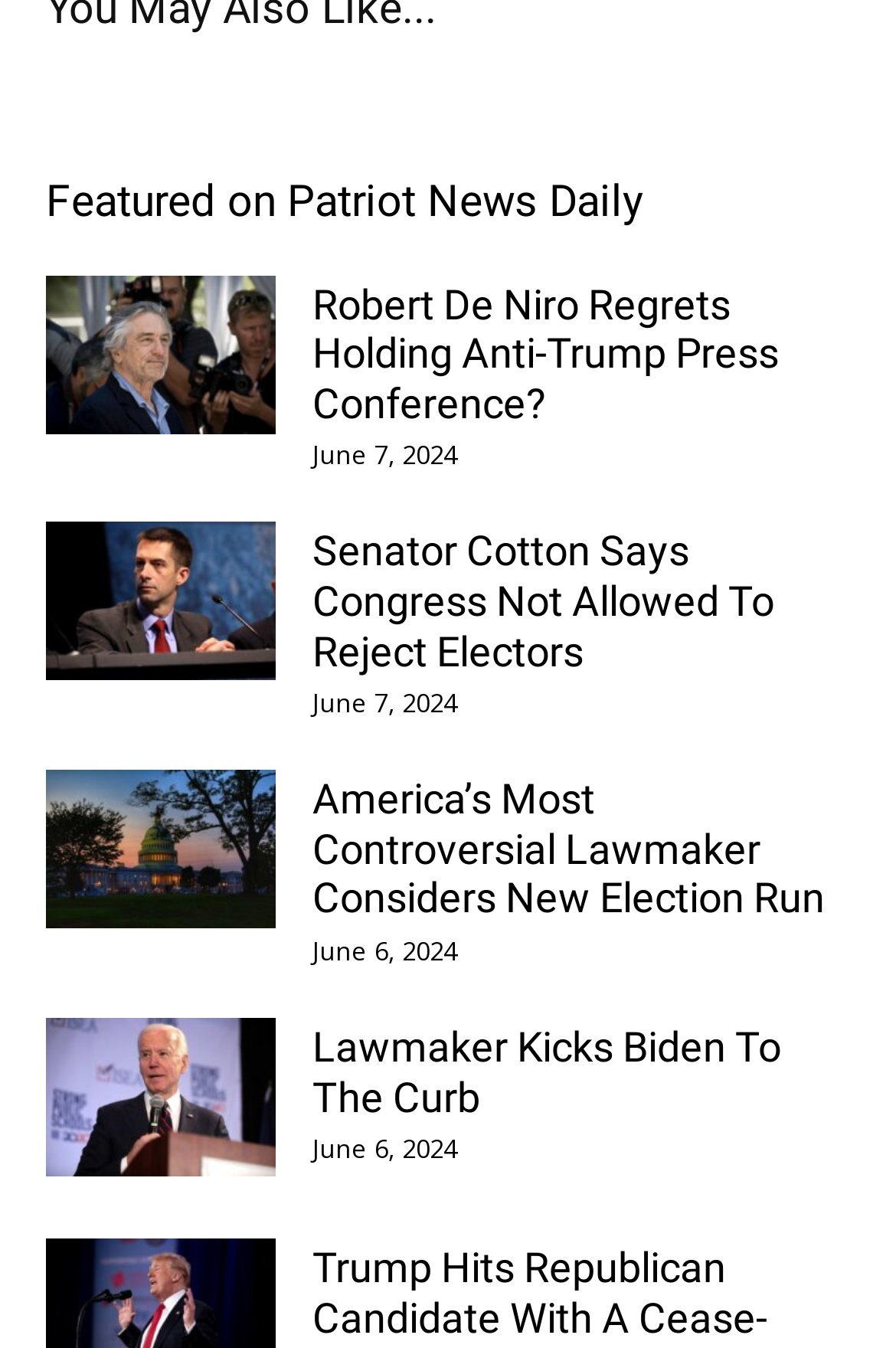Are the articles sorted in chronological order?
Kindly answer the question with as much detail as you can.

I compared the dates of the articles and found that they are in descending order, with the most recent article first, indicating that they are sorted in chronological order.